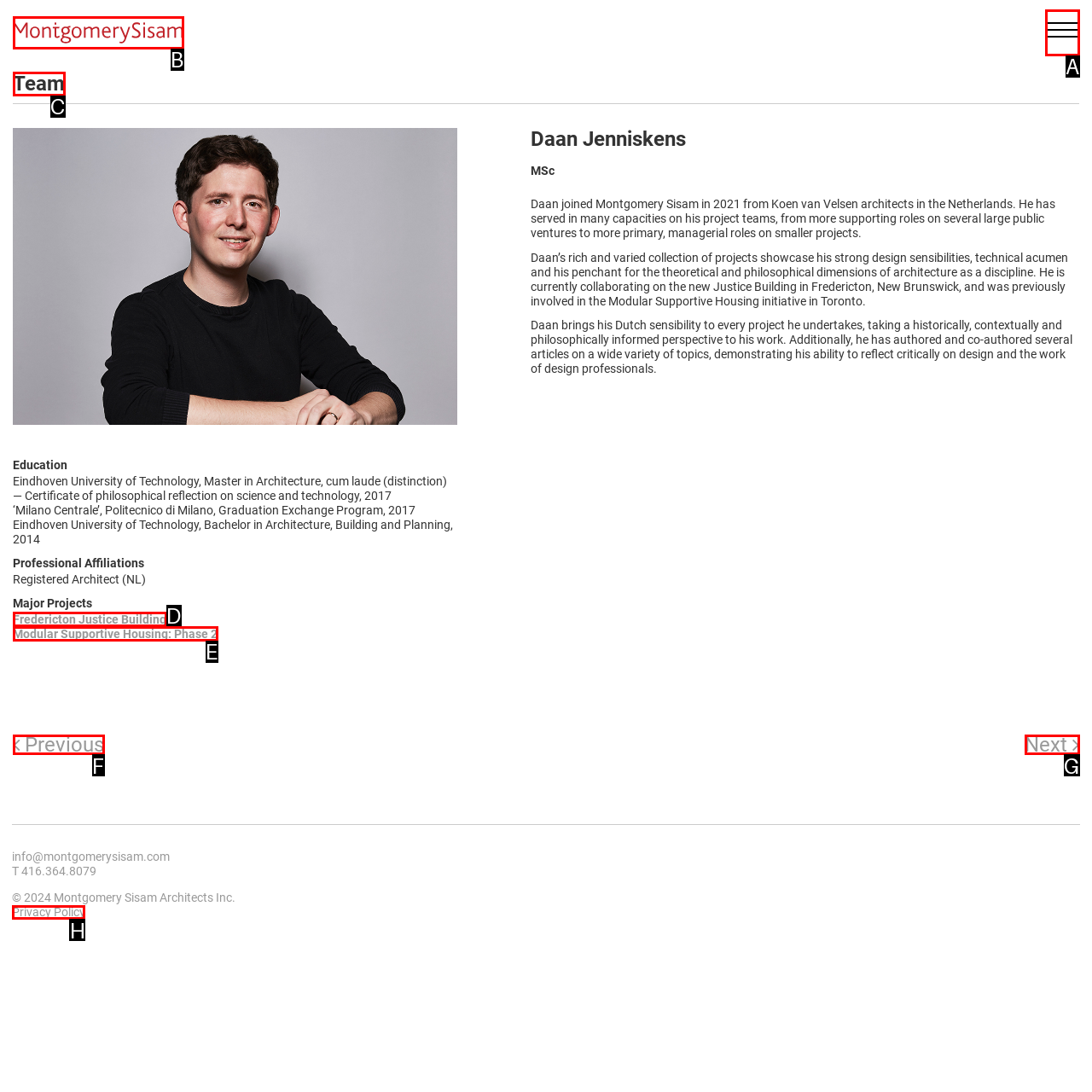Tell me which one HTML element I should click to complete the following task: View the Privacy Policy Answer with the option's letter from the given choices directly.

H